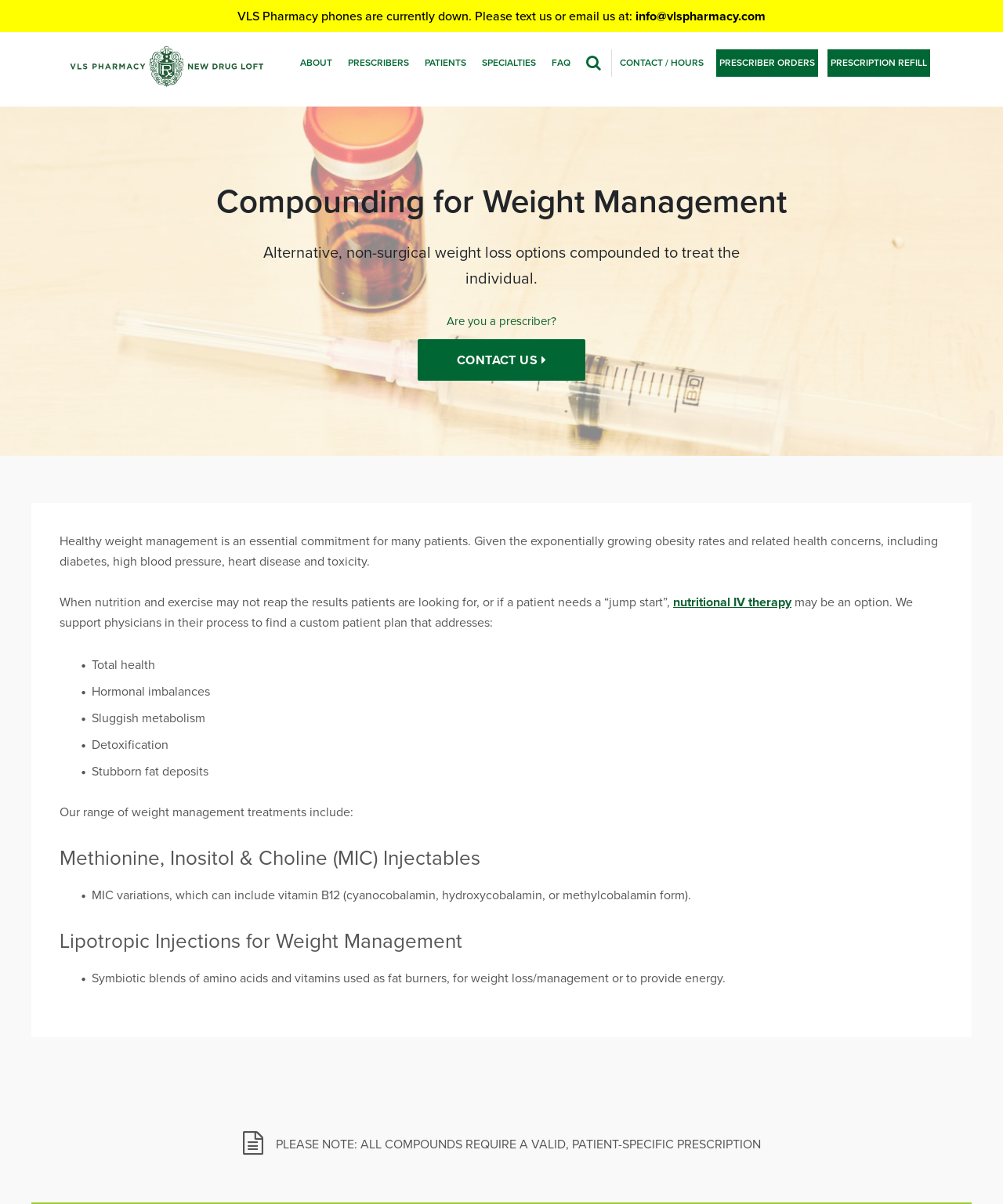Highlight the bounding box coordinates of the region I should click on to meet the following instruction: "Click the 'PRESCRIBERS' link".

[0.343, 0.041, 0.411, 0.064]